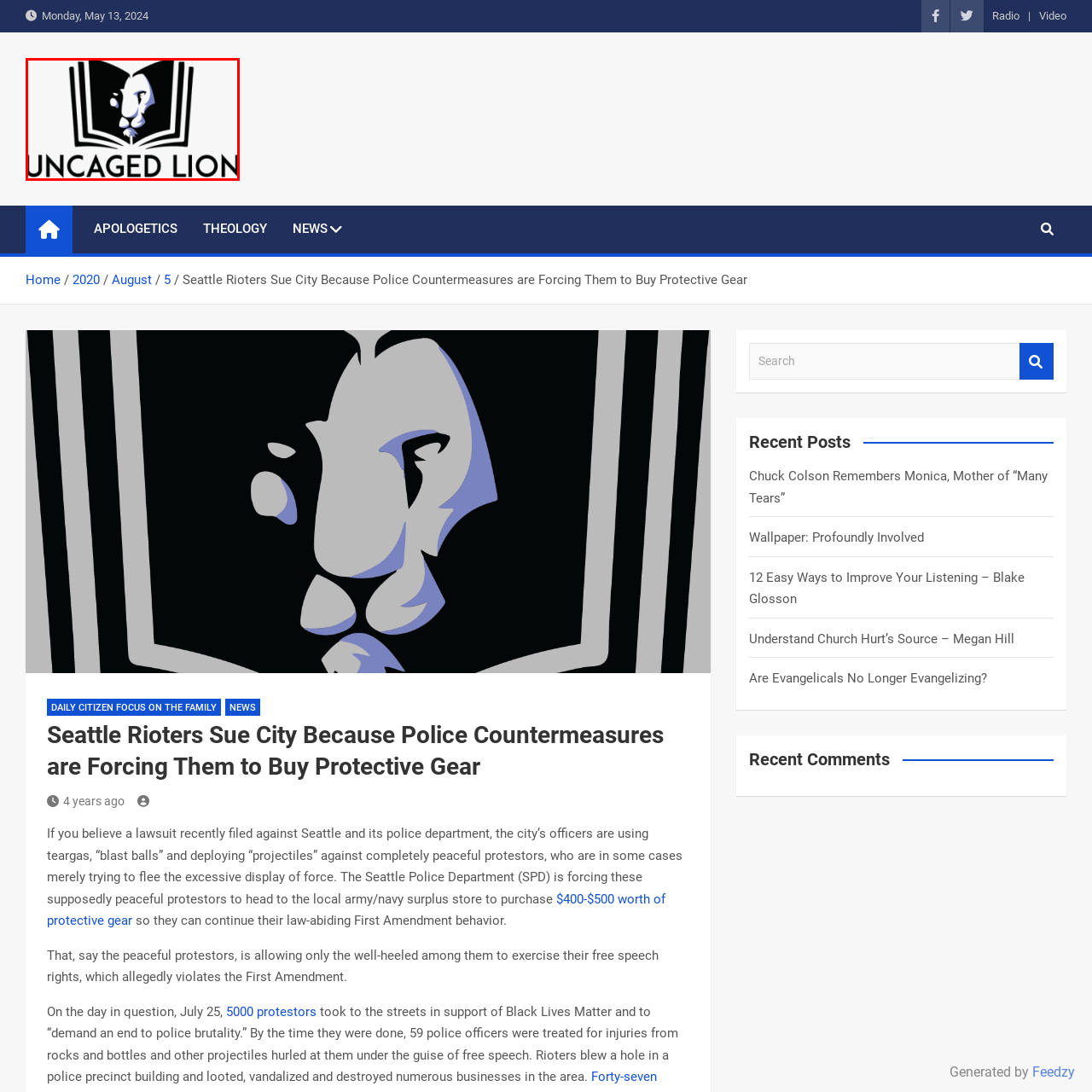Check the highlighted part in pink, What message does the imagery convey? 
Use a single word or phrase for your answer.

Empowerment and intellectual freedom